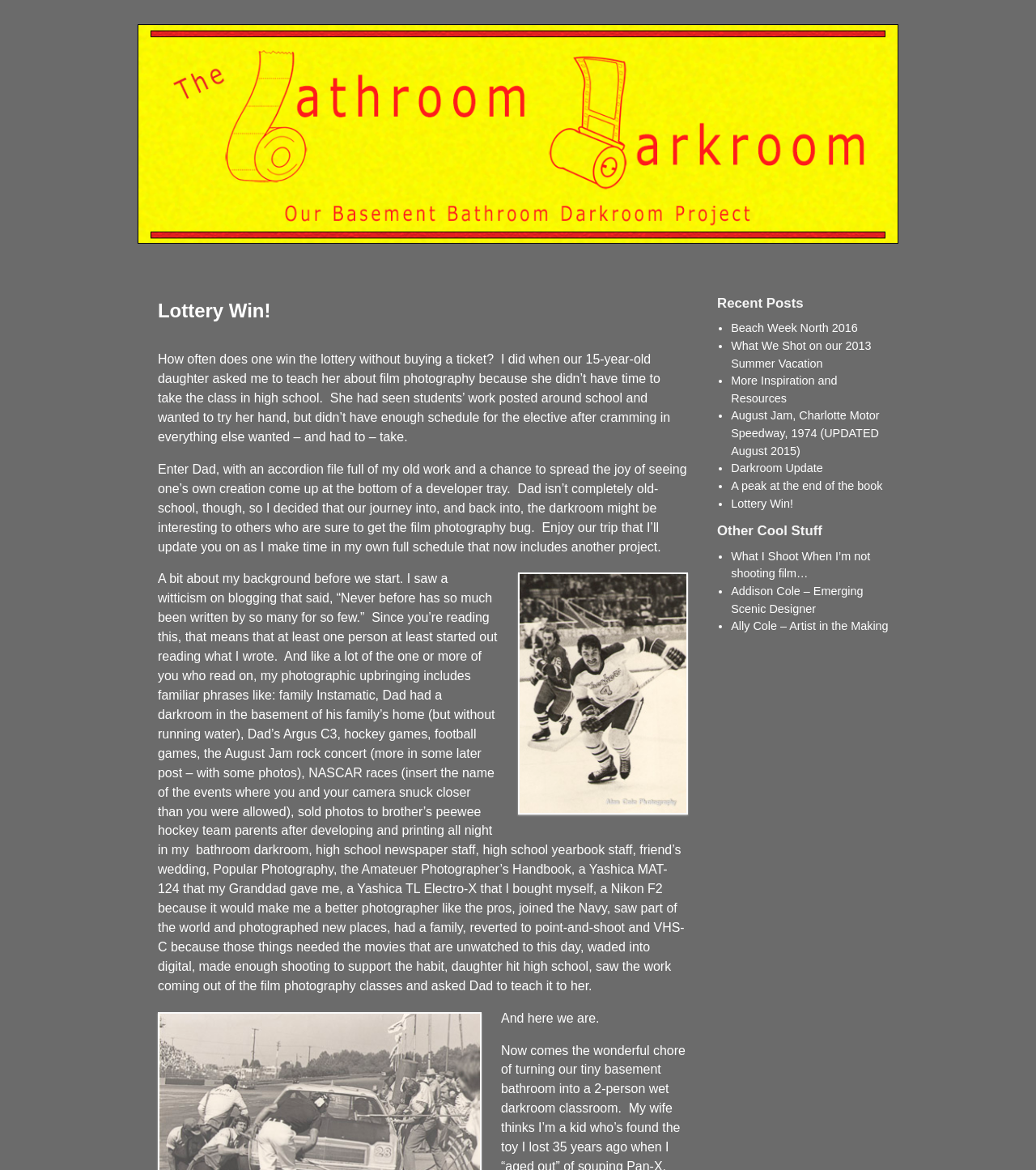Using the format (top-left x, top-left y, bottom-right x, bottom-right y), and given the element description, identify the bounding box coordinates within the screenshot: title="The Bathroom Darkroom"

[0.133, 0.021, 0.867, 0.208]